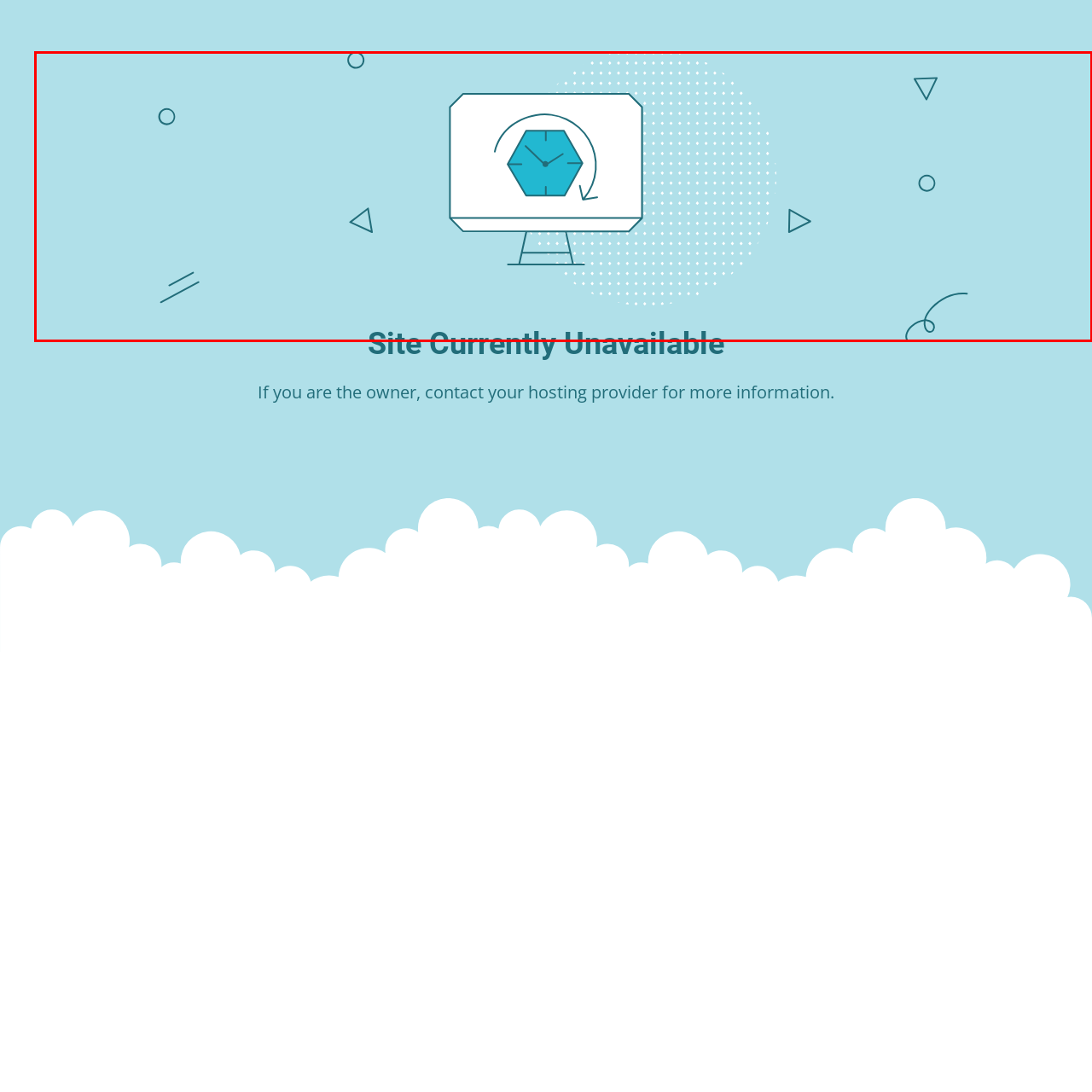What is the message displayed below the monitor? Please look at the image within the red bounding box and provide a one-word or short-phrase answer based on what you see.

Site Currently Unavailable